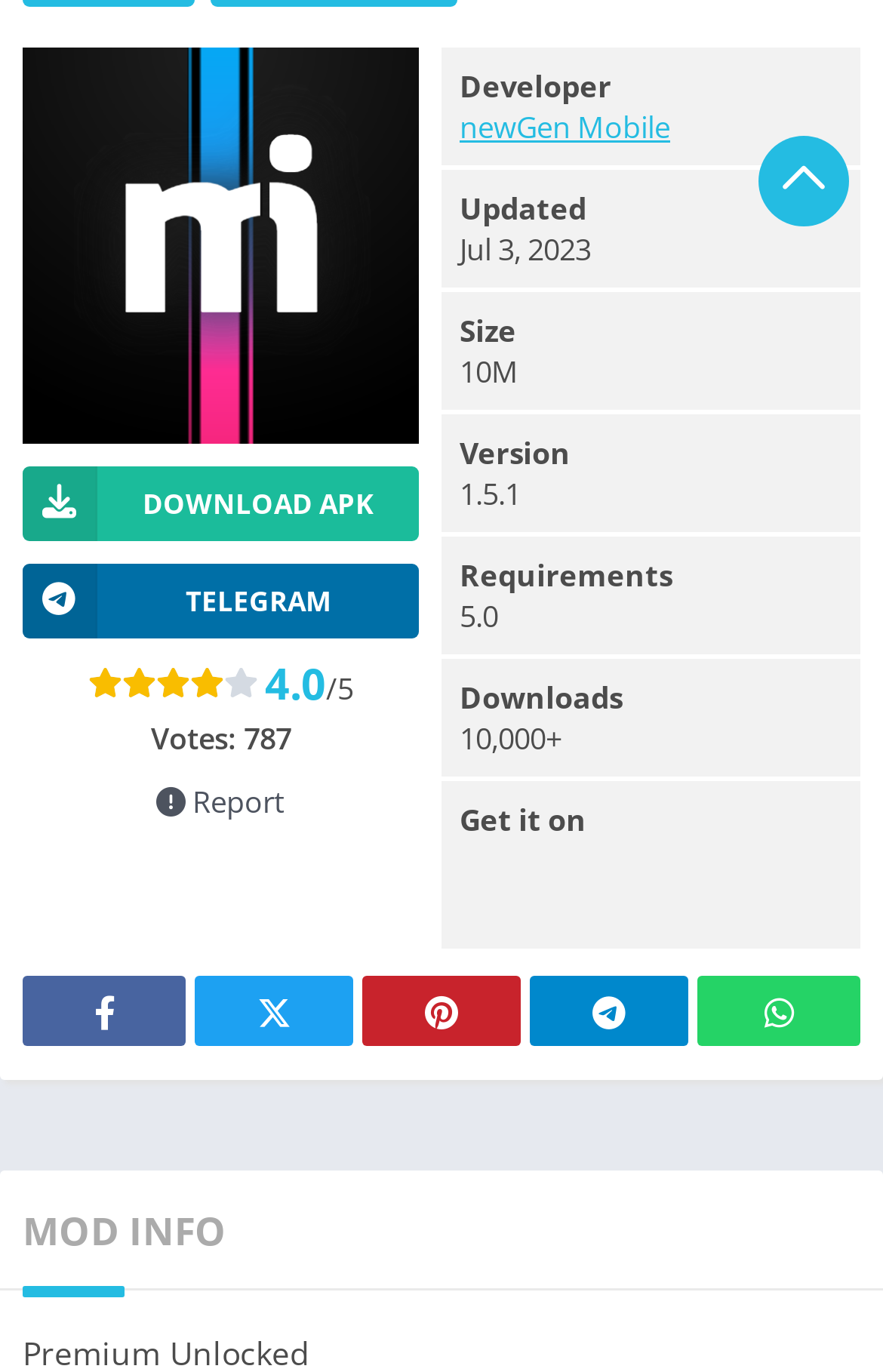Please find the bounding box coordinates (top-left x, top-left y, bottom-right x, bottom-right y) in the screenshot for the UI element described as follows: DOWNLOAD APK

[0.026, 0.339, 0.474, 0.394]